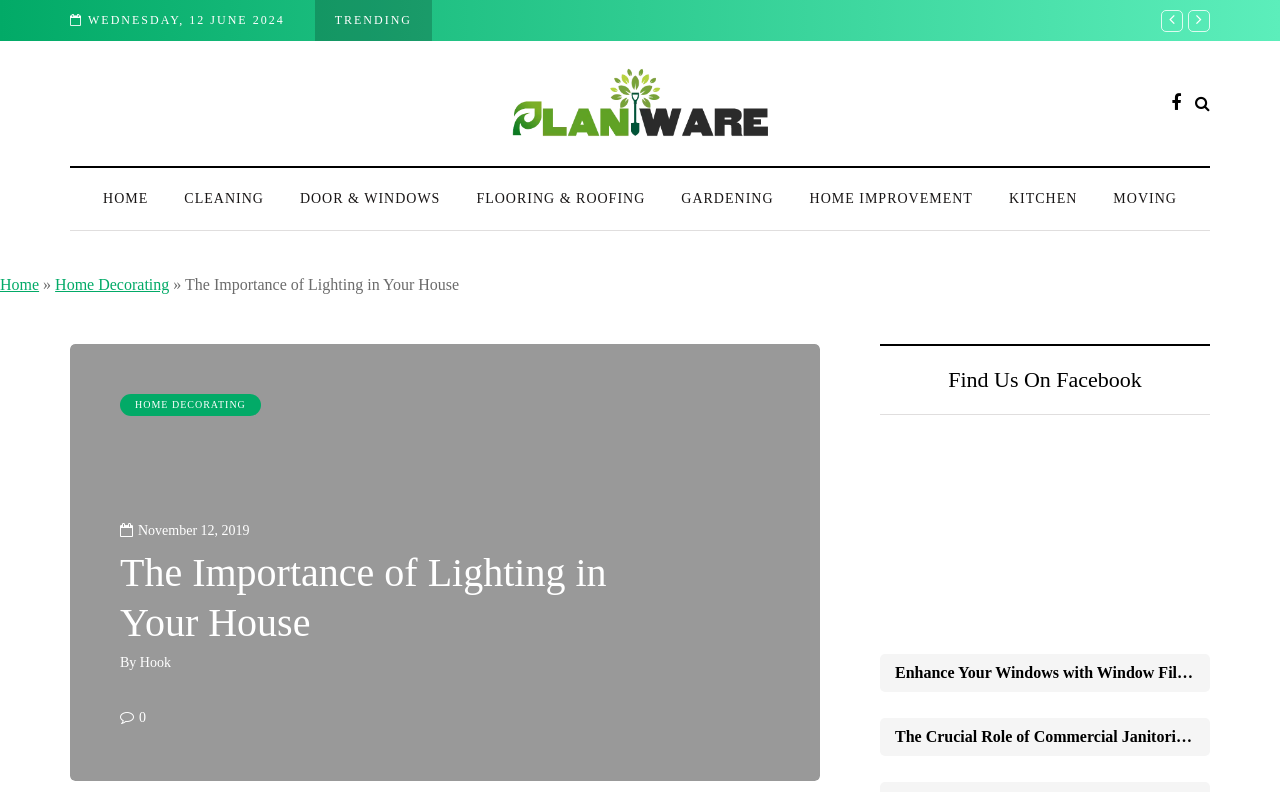Create a detailed narrative of the webpage’s visual and textual elements.

The webpage is about the importance of lighting in a house, with a focus on home decorating. At the top, there is a date "WEDNESDAY, 12 JUNE 2024" and a "TRENDING" label. Below that, there is a logo "PlantWare – Home Improvement Guides by the Experts" with an accompanying image. To the right of the logo, there are two icons: a search toggle and a link with a magnifying glass icon.

The main navigation menu is located below the logo, with 9 links: "HOME", "CLEANING", "DOOR & WINDOWS", "FLOORING & ROOFING", "GARDENING", "HOME IMPROVEMENT", "KITCHEN", "MOVING". 

Below the navigation menu, there is a breadcrumbs section with links to "Home", "Home Decorating", and the current page "The Importance of Lighting in Your House". 

The main content of the page starts with a heading "The Importance of Lighting in Your House" followed by the author's name "Hook" and a timestamp "November 12, 2019". 

On the right side of the page, there are two sections. The top section has a heading "Find Us On Facebook" and the bottom section has two links to other articles: "Enhance Your Windows with Window Films" and "The Crucial Role of Commercial Janitorial Services in Workplace Health".